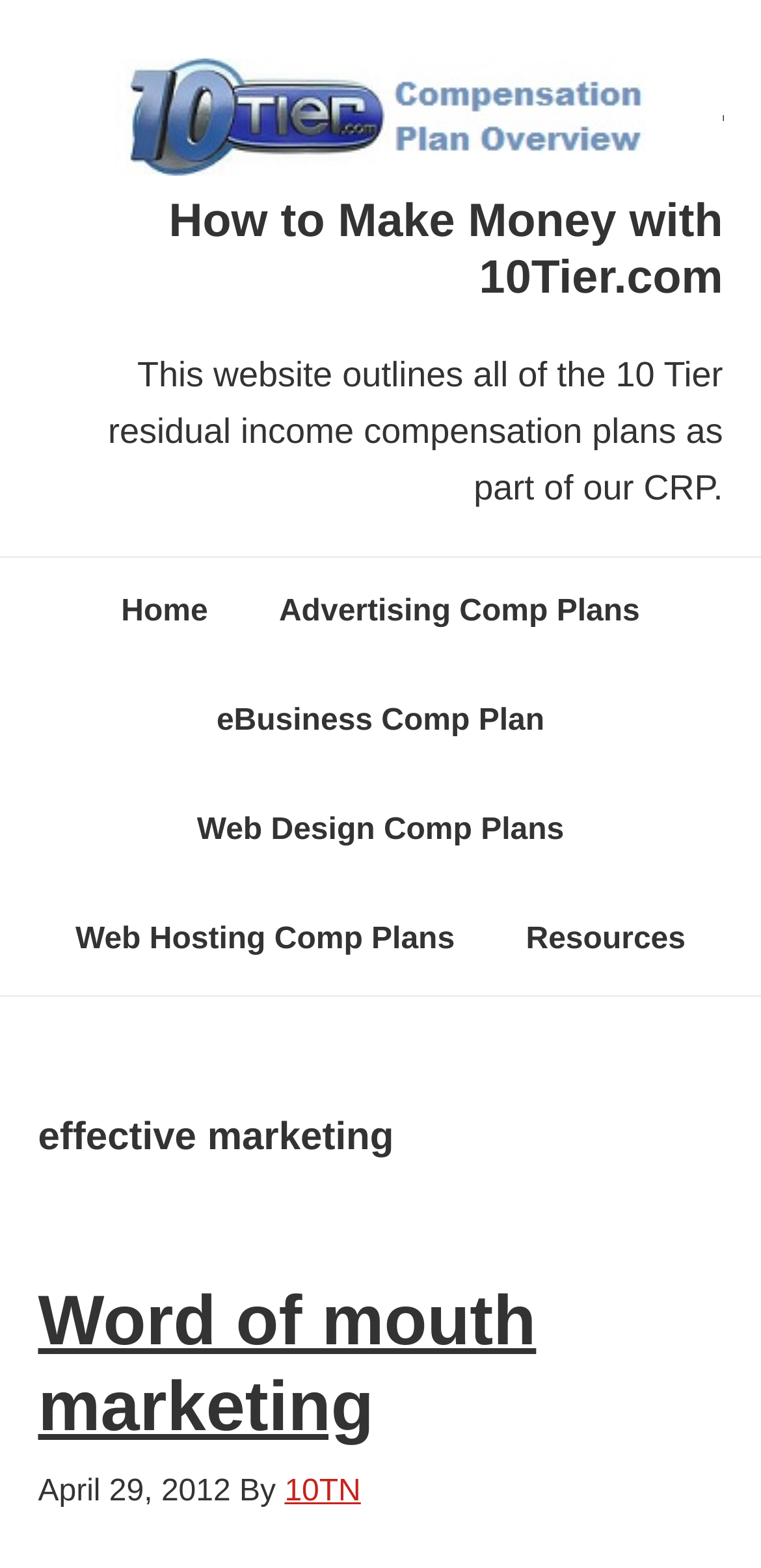What is the purpose of the webpage?
Using the image, provide a concise answer in one word or a short phrase.

To outline 10 Tier residual income compensation plans